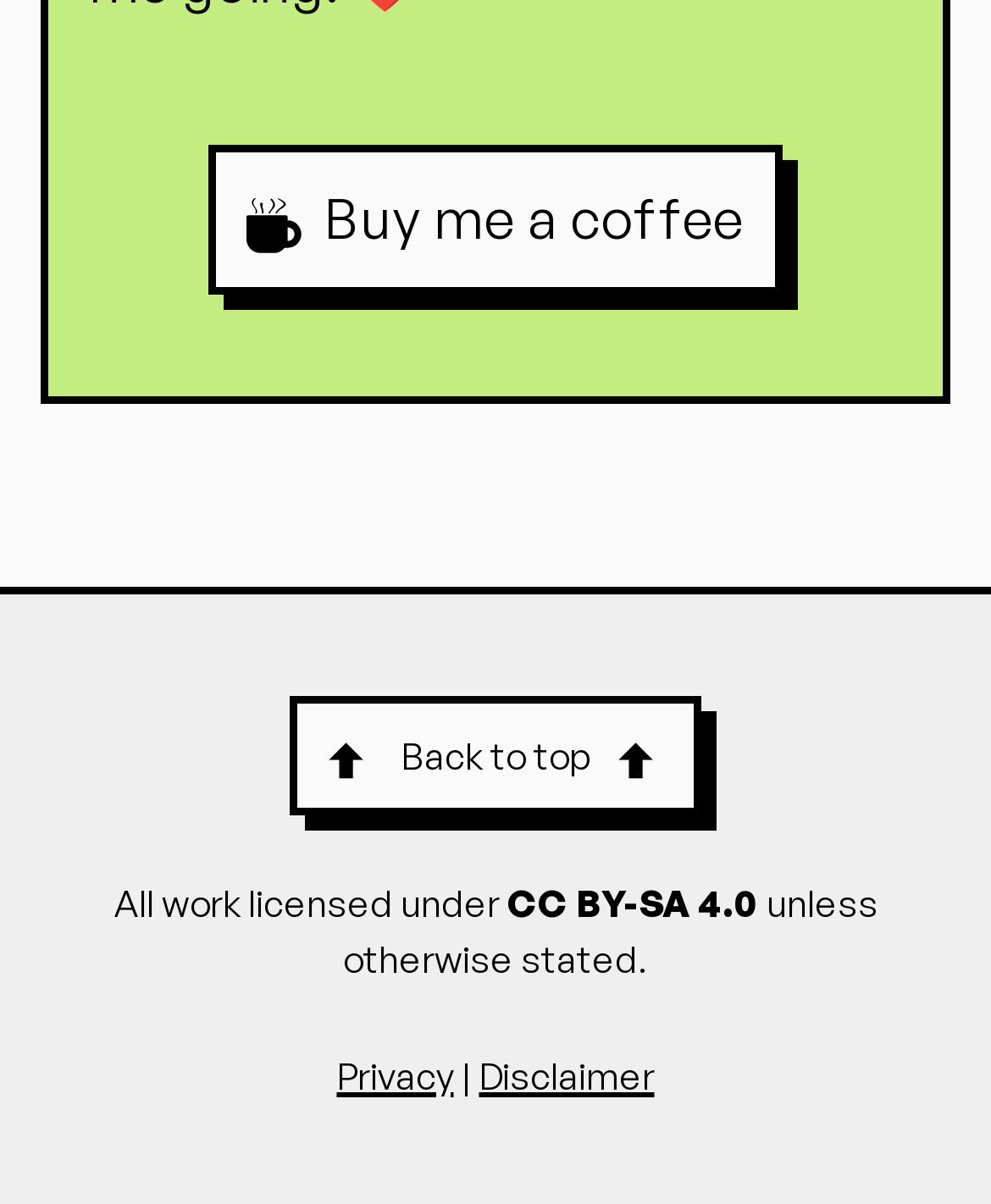Please give a one-word or short phrase response to the following question: 
What separates the 'Privacy' and 'Disclaimer' links?

|